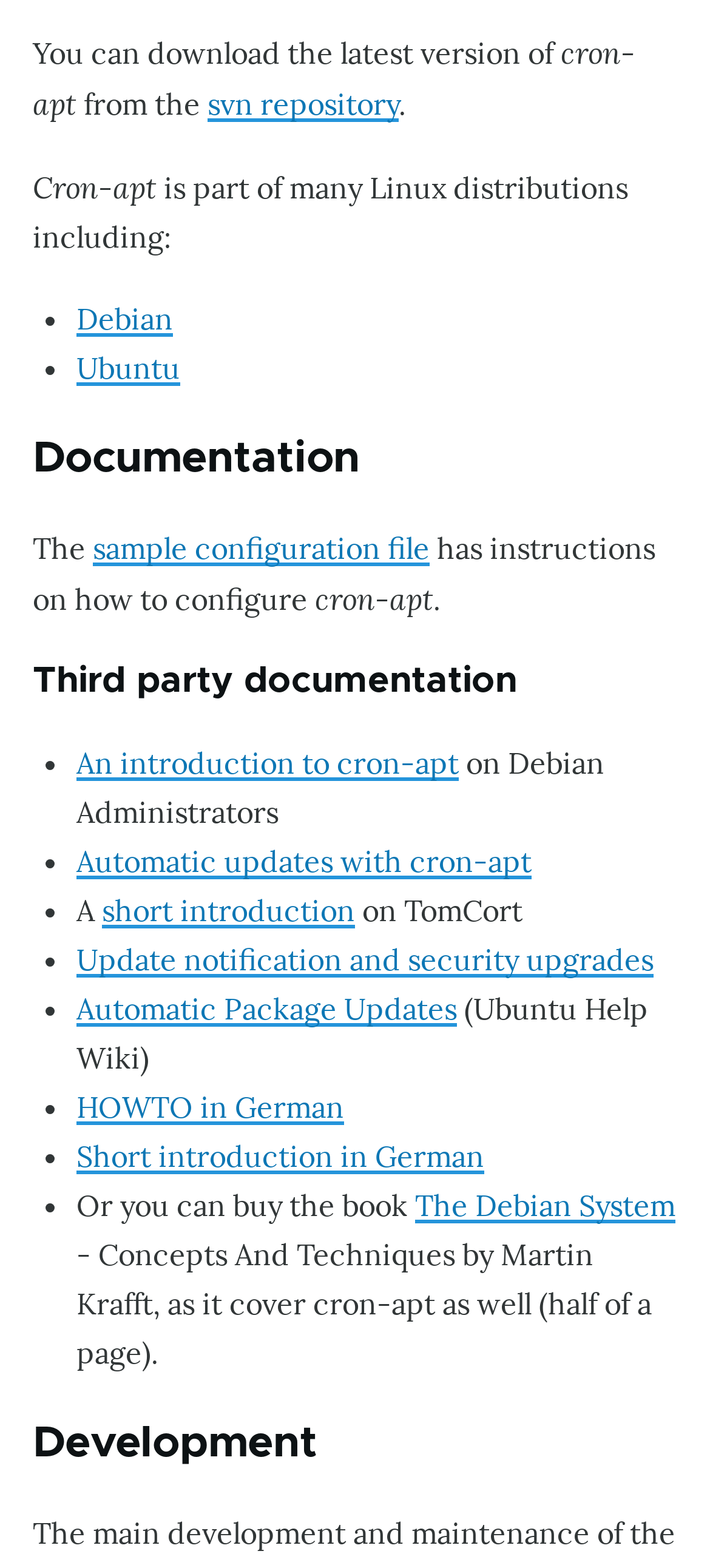Using the provided description: "Short introduction in German", find the bounding box coordinates of the corresponding UI element. The output should be four float numbers between 0 and 1, in the format [left, top, right, bottom].

[0.108, 0.726, 0.682, 0.749]